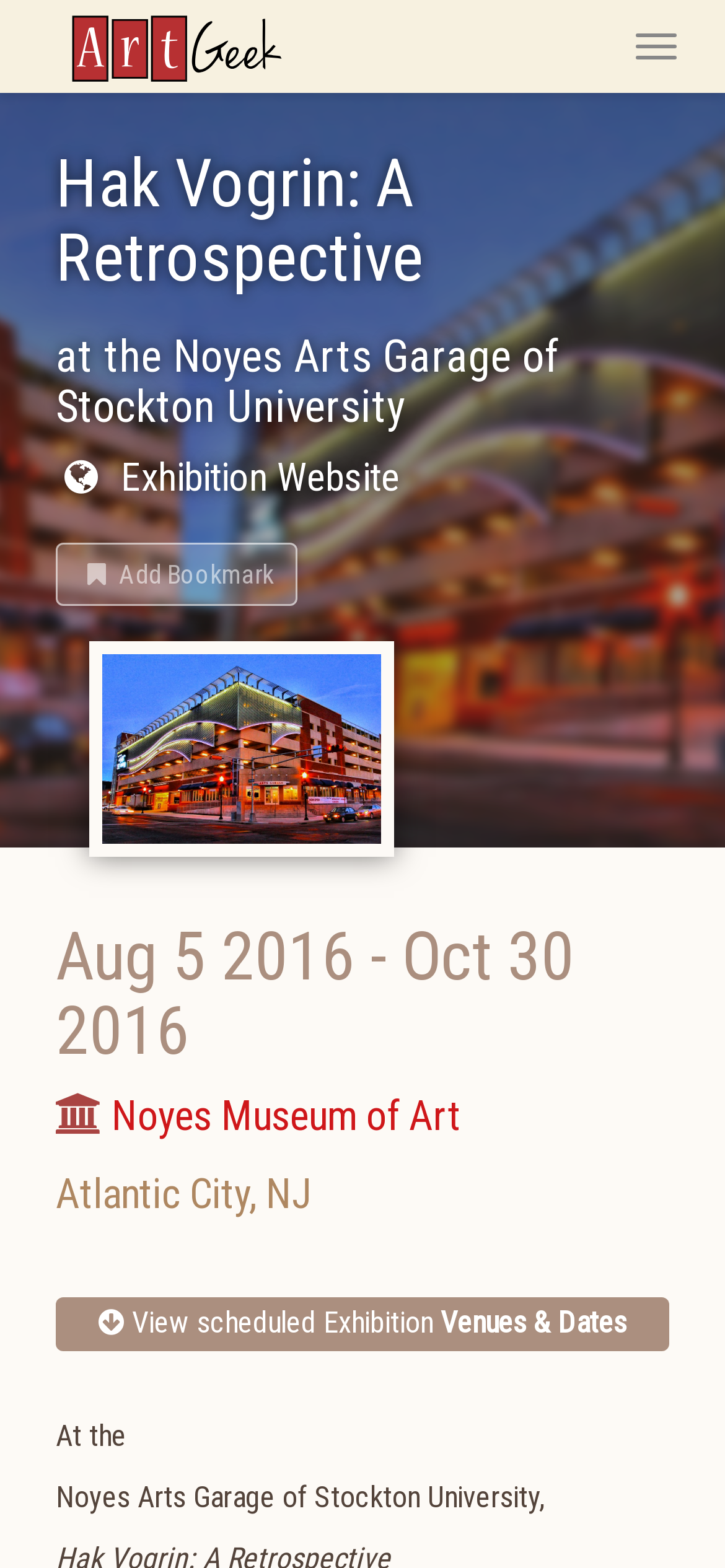Using the description "parent_node: ArtGeek title="Go to top"", locate and provide the bounding box of the UI element.

[0.862, 0.77, 0.974, 0.823]